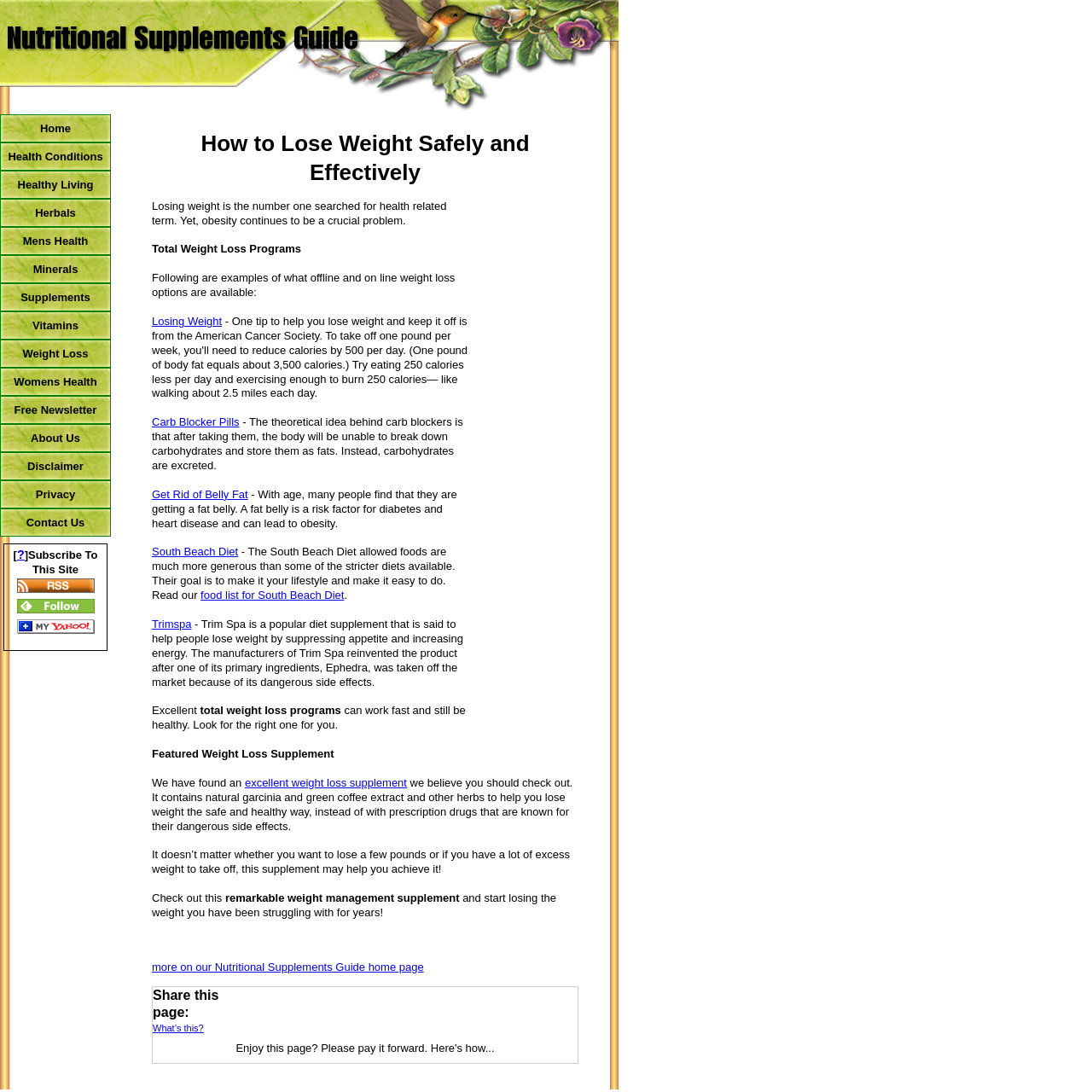Locate the bounding box coordinates of the clickable area to execute the instruction: "explore Solutions". Provide the coordinates as four float numbers between 0 and 1, represented as [left, top, right, bottom].

None